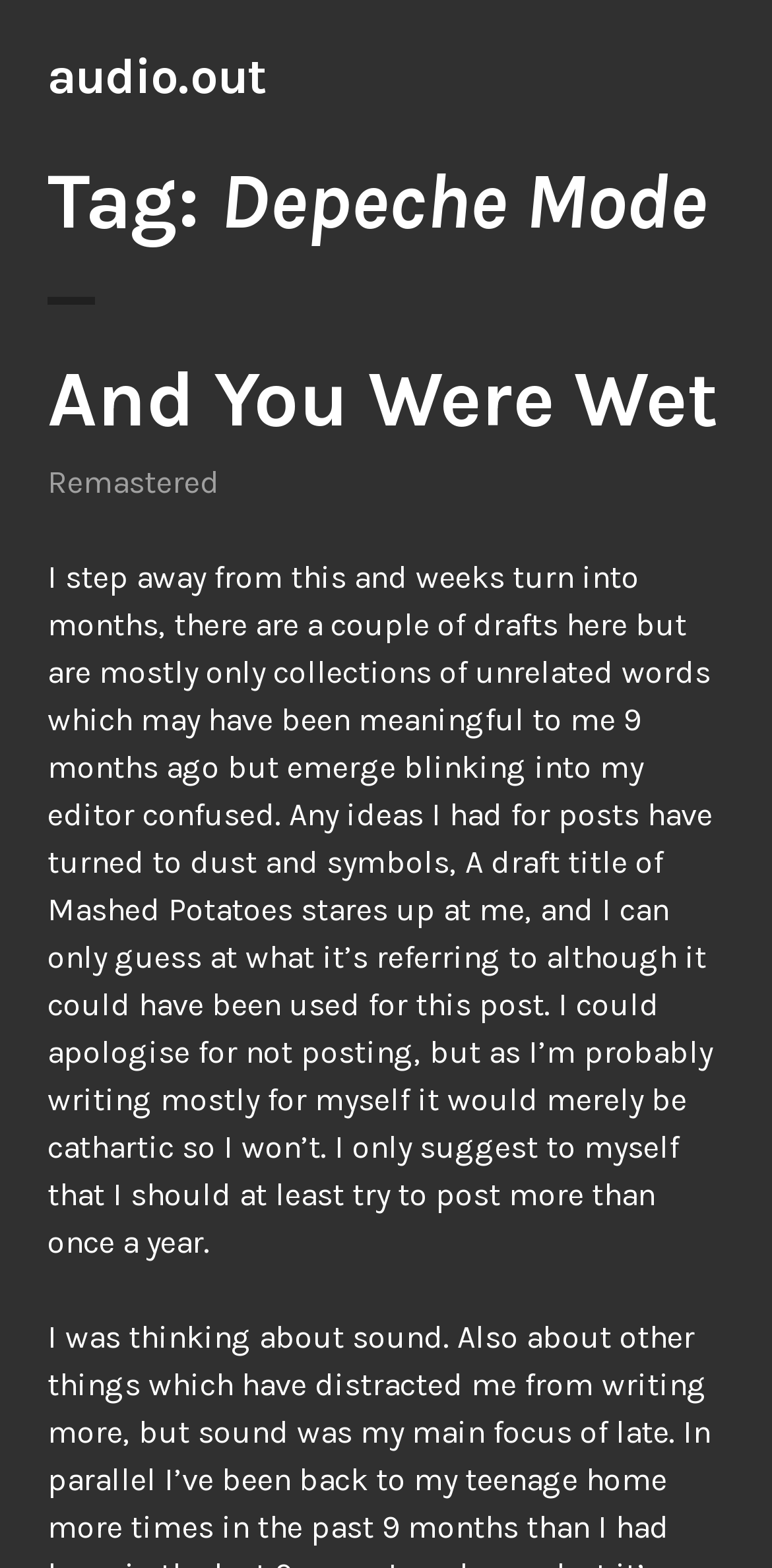Please reply to the following question using a single word or phrase: 
Is the post 'And You Were Wet' remastered?

Yes